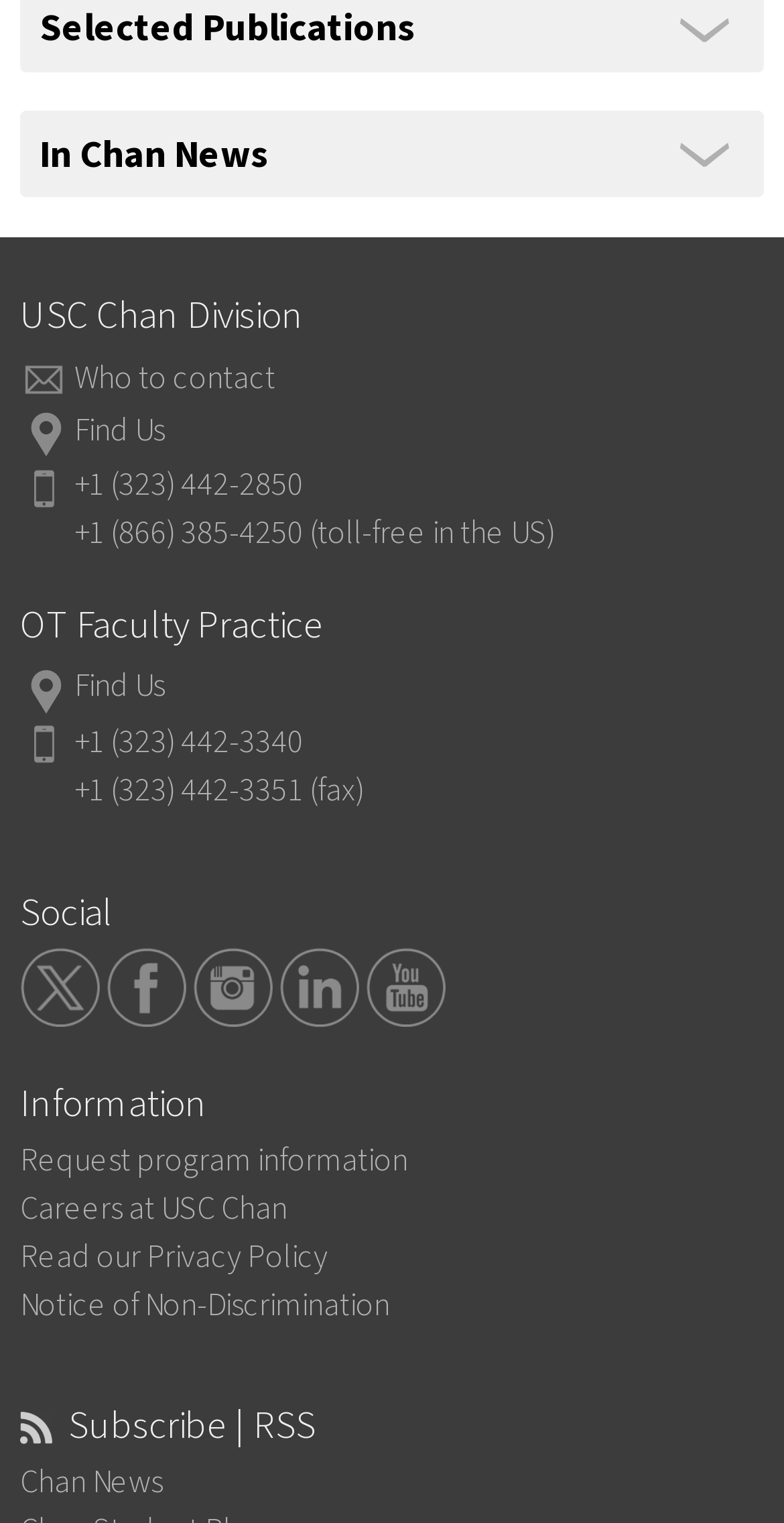From the image, can you give a detailed response to the question below:
How many contact methods are provided for OT Faculty Practice?

There are three contact methods provided for OT Faculty Practice, which are 'Google Maps', 'Call us', and the phone number '+1 (323) 442-3340 +1 (323) 442-3351 (fax)'.